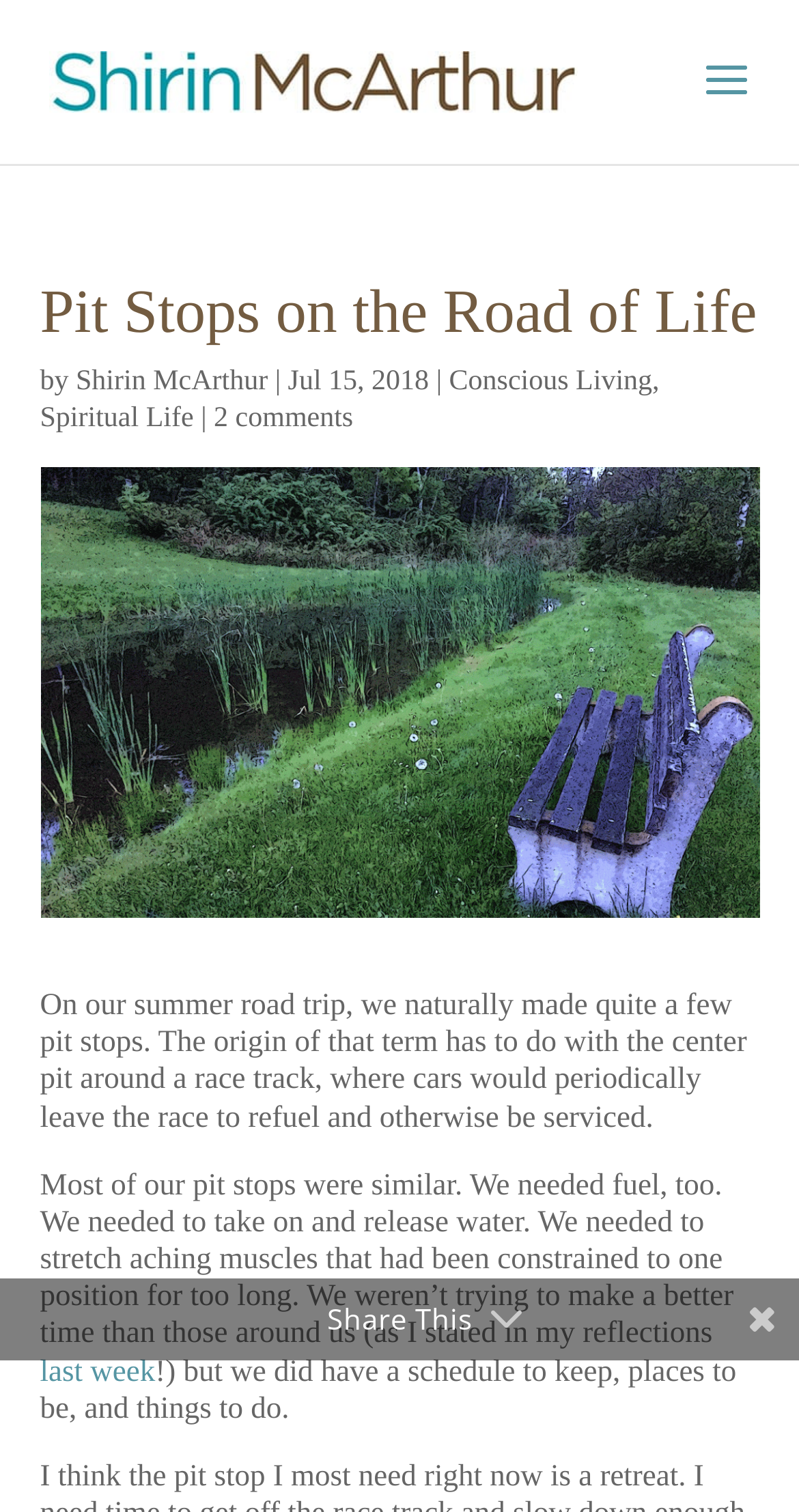How many comments does the article have?
Provide a comprehensive and detailed answer to the question.

The number of comments can be found by looking at the link below the article title. The link says '2 comments', indicating that there are two comments on the article.